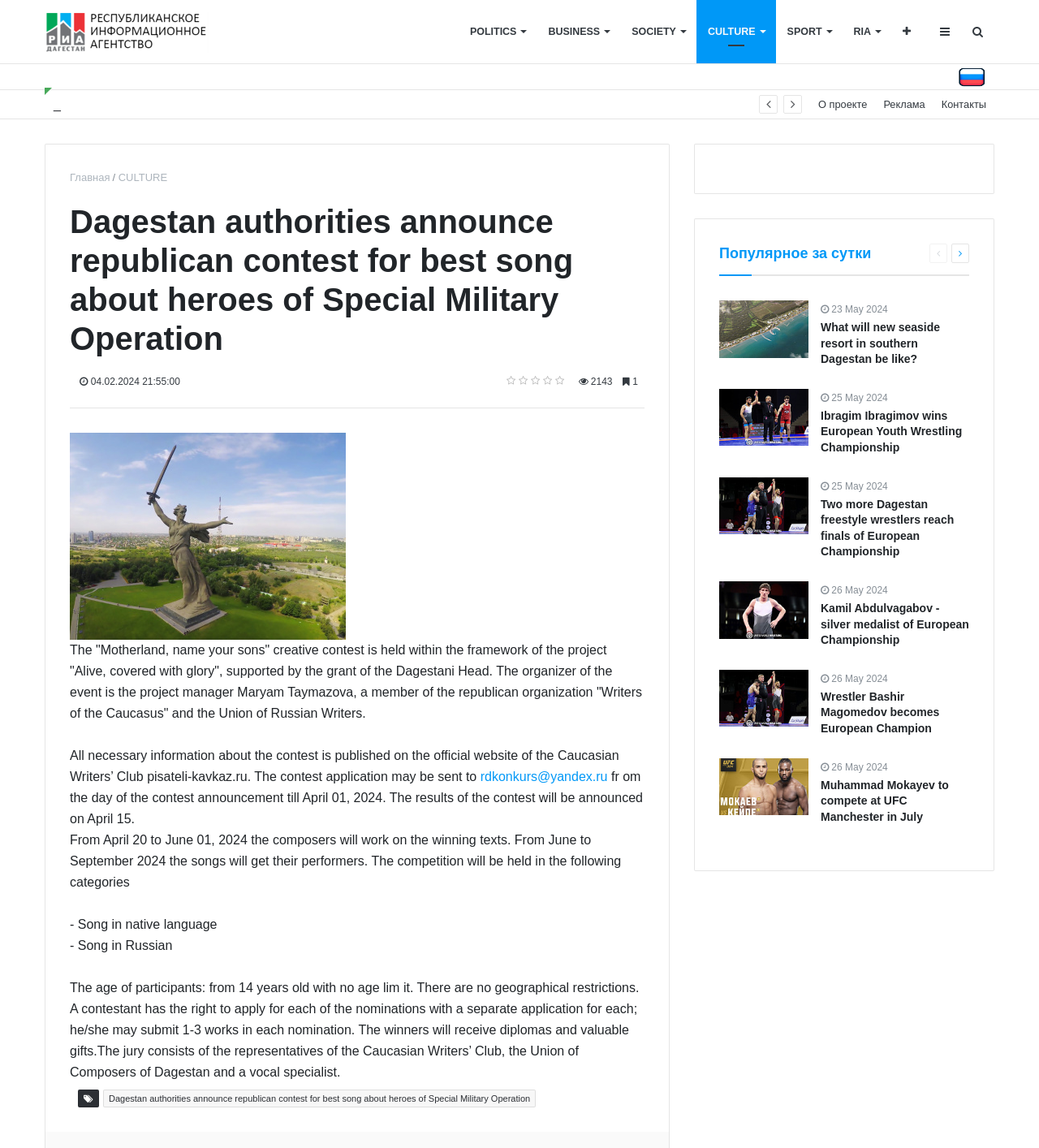Refer to the image and provide a thorough answer to this question:
What is the date of the contest announcement?

I inferred this answer by reading the time element '04.02.2024 21:55:00' which provides the timestamp of the contest announcement.